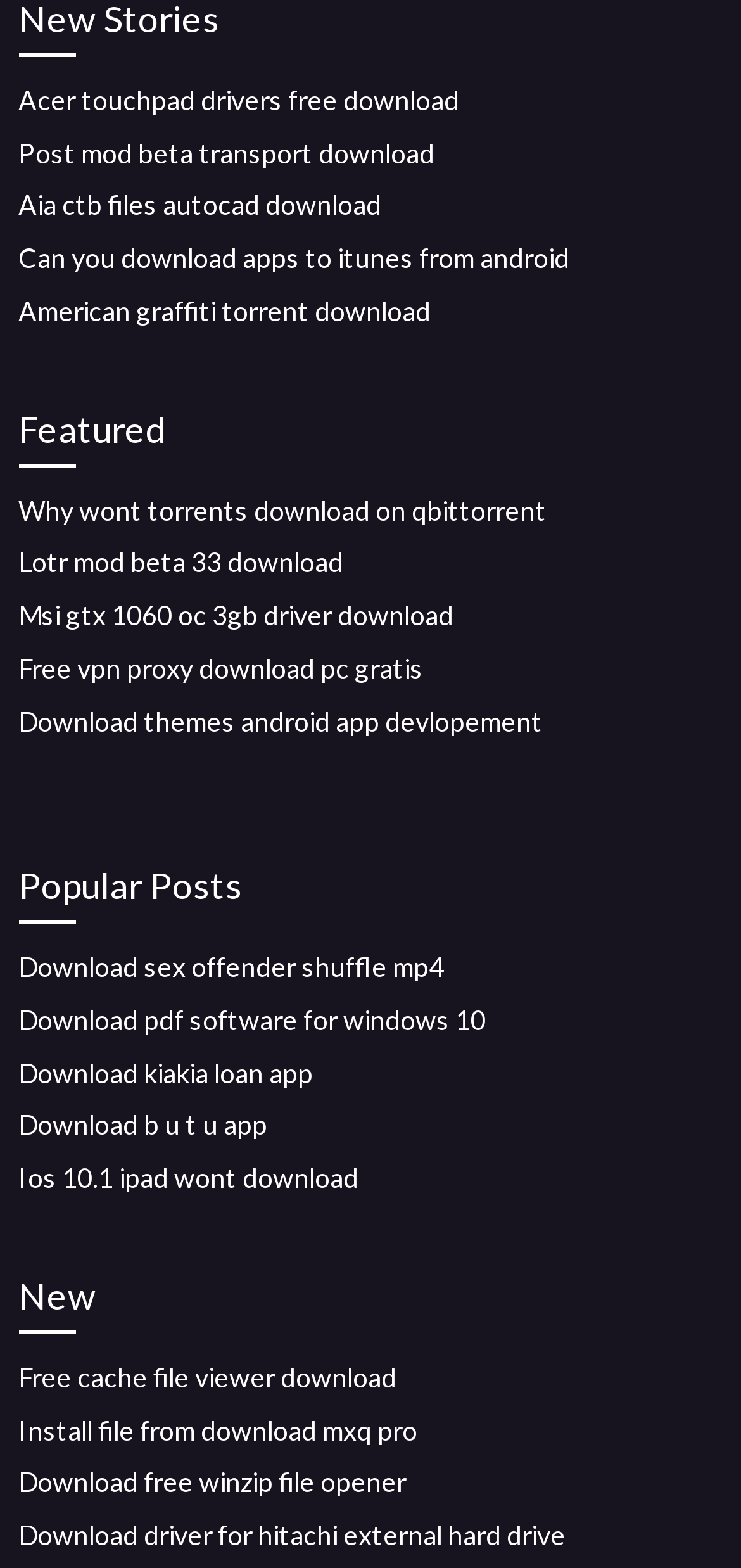What is the topic of the link 'Download sex offender shuffle mp4'?
Based on the content of the image, thoroughly explain and answer the question.

The link 'Download sex offender shuffle mp4' suggests that the content is a video file, specifically an MP4 file, related to the topic of sex offender shuffle. The fact that it is available for download implies that it is a video file.